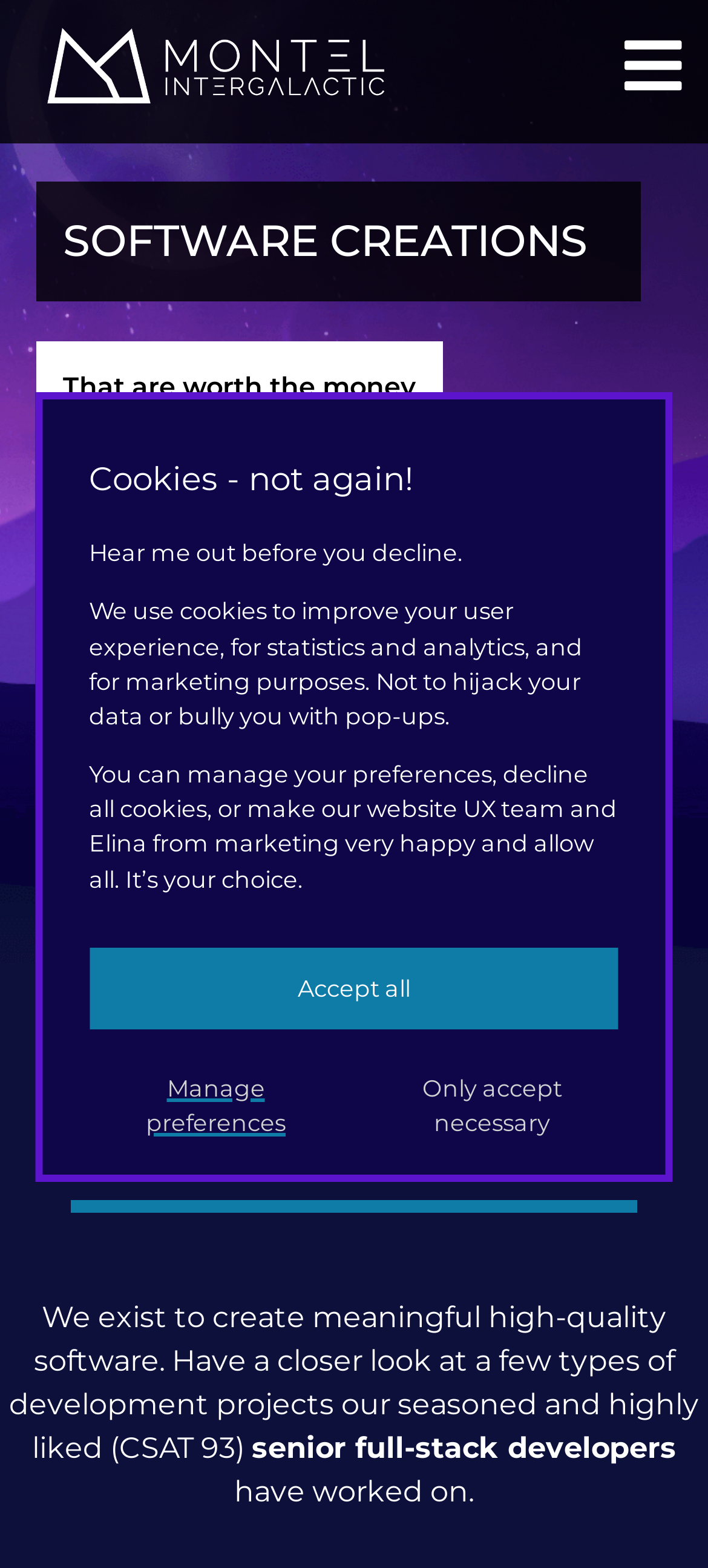Can you find the bounding box coordinates for the UI element given this description: "Book a meeting"? Provide the coordinates as four float numbers between 0 and 1: [left, top, right, bottom].

[0.253, 0.407, 0.747, 0.473]